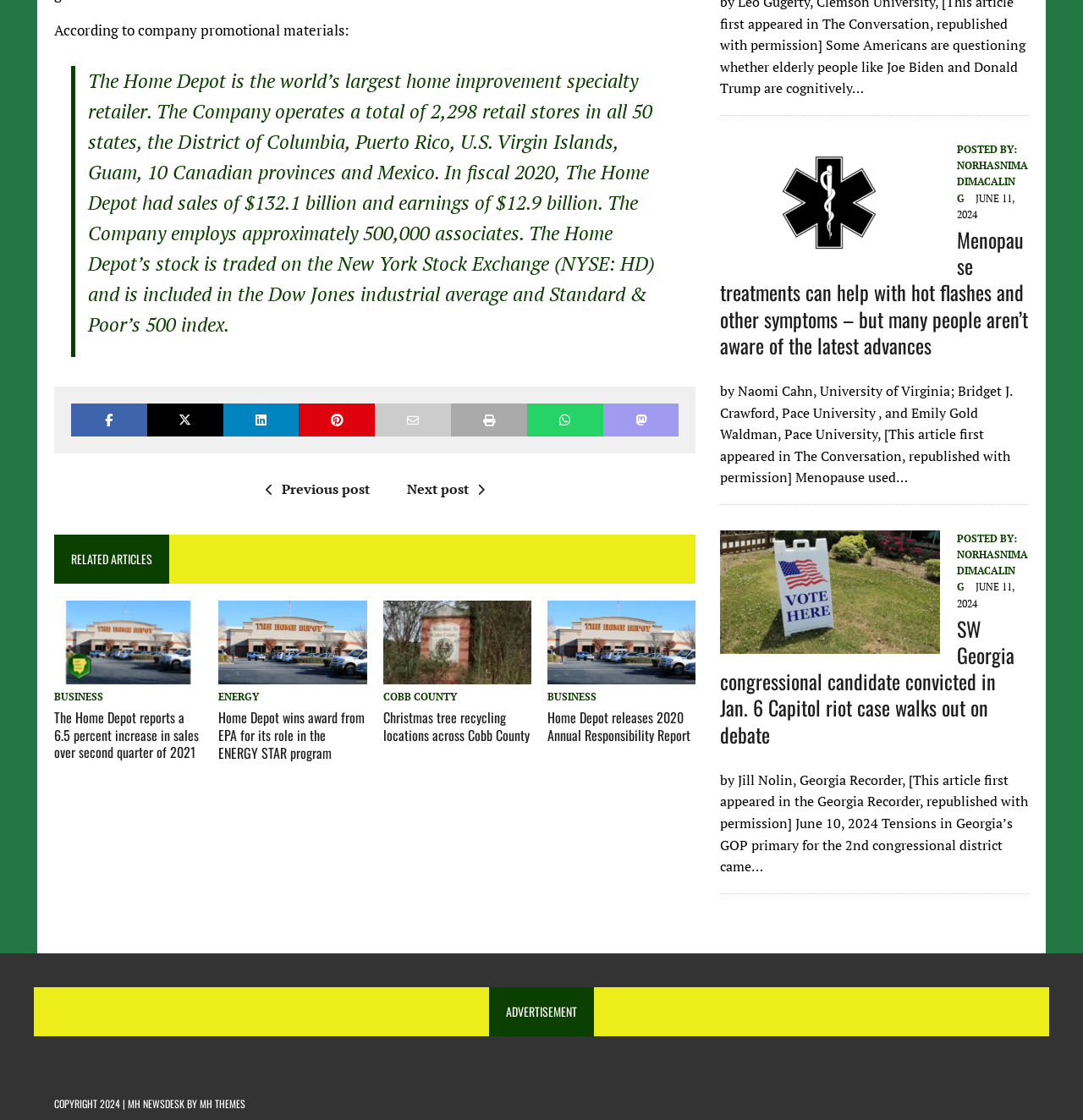How many retail stores does The Home Depot operate?
Please give a detailed and thorough answer to the question, covering all relevant points.

The StaticText element with ID 375 contains the text 'The Company operates a total of 2,298 retail stores in all 50 states, the District of Columbia, Puerto Rico, U.S. Virgin Islands, Guam, 10 Canadian provinces and Mexico.' which indicates that The Home Depot operates 2,298 retail stores.